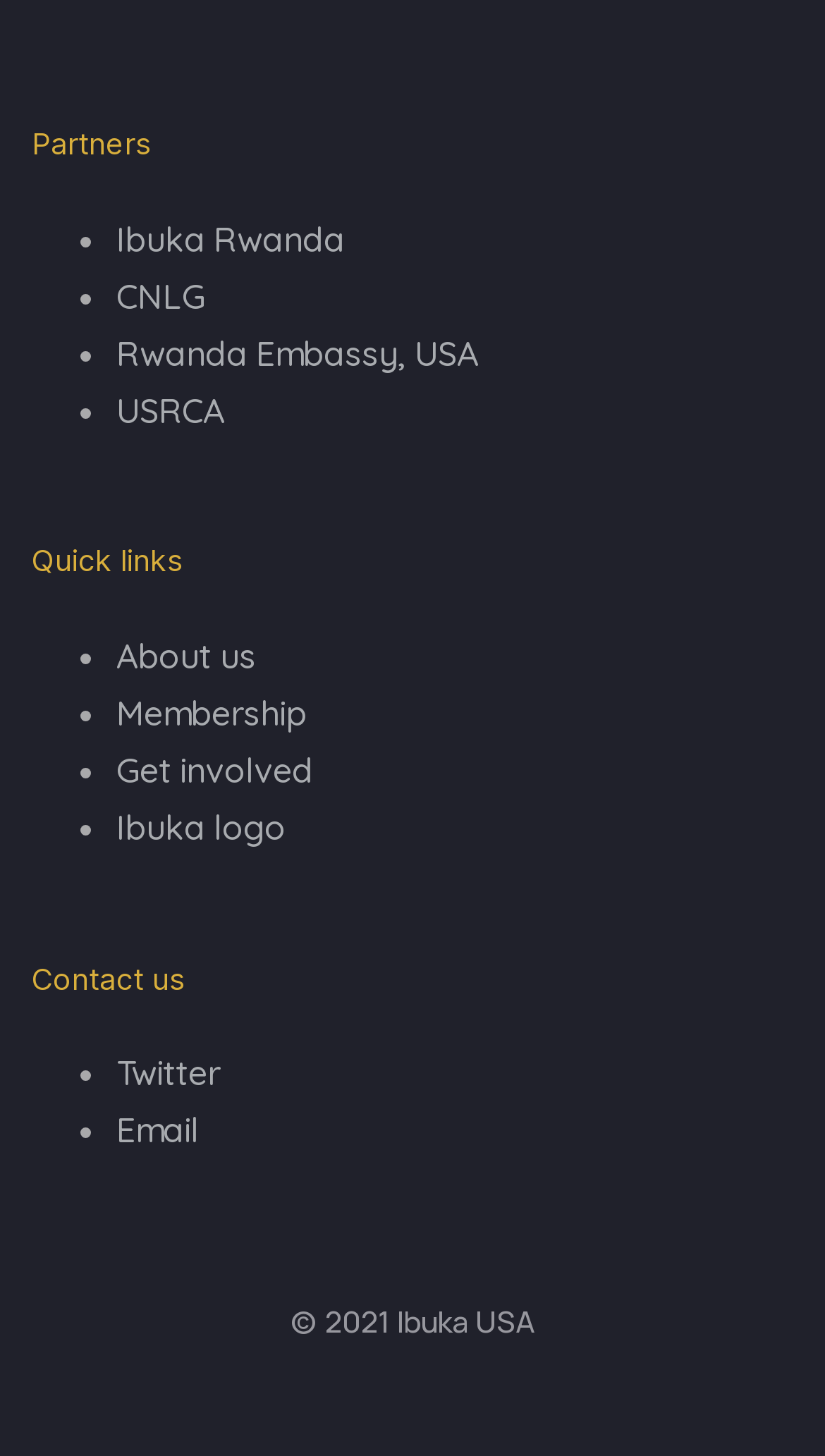Locate the bounding box of the UI element described by: "Membership" in the given webpage screenshot.

[0.141, 0.475, 0.372, 0.504]